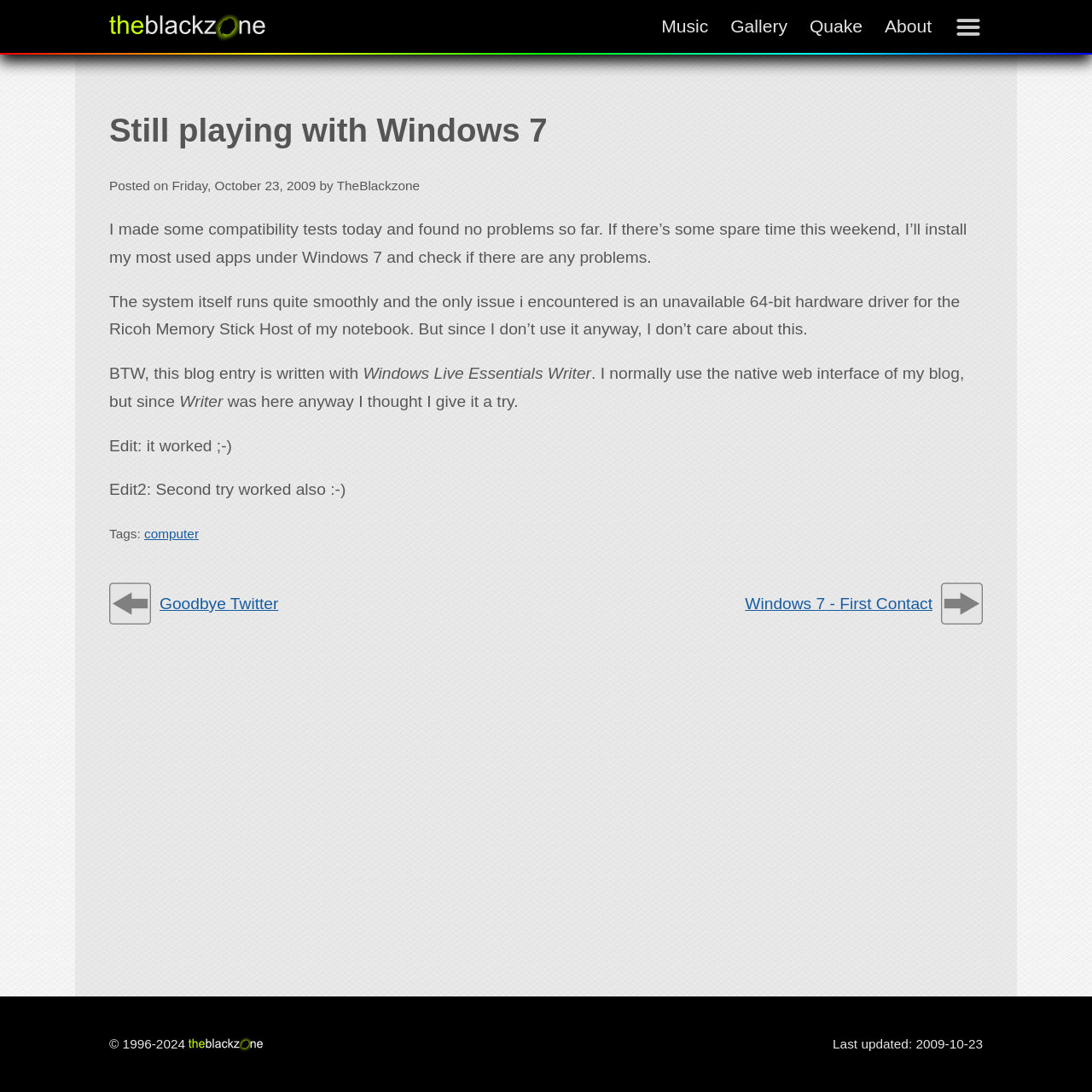Provide the bounding box coordinates for the area that should be clicked to complete the instruction: "Go to the About page".

[0.81, 0.012, 0.853, 0.037]